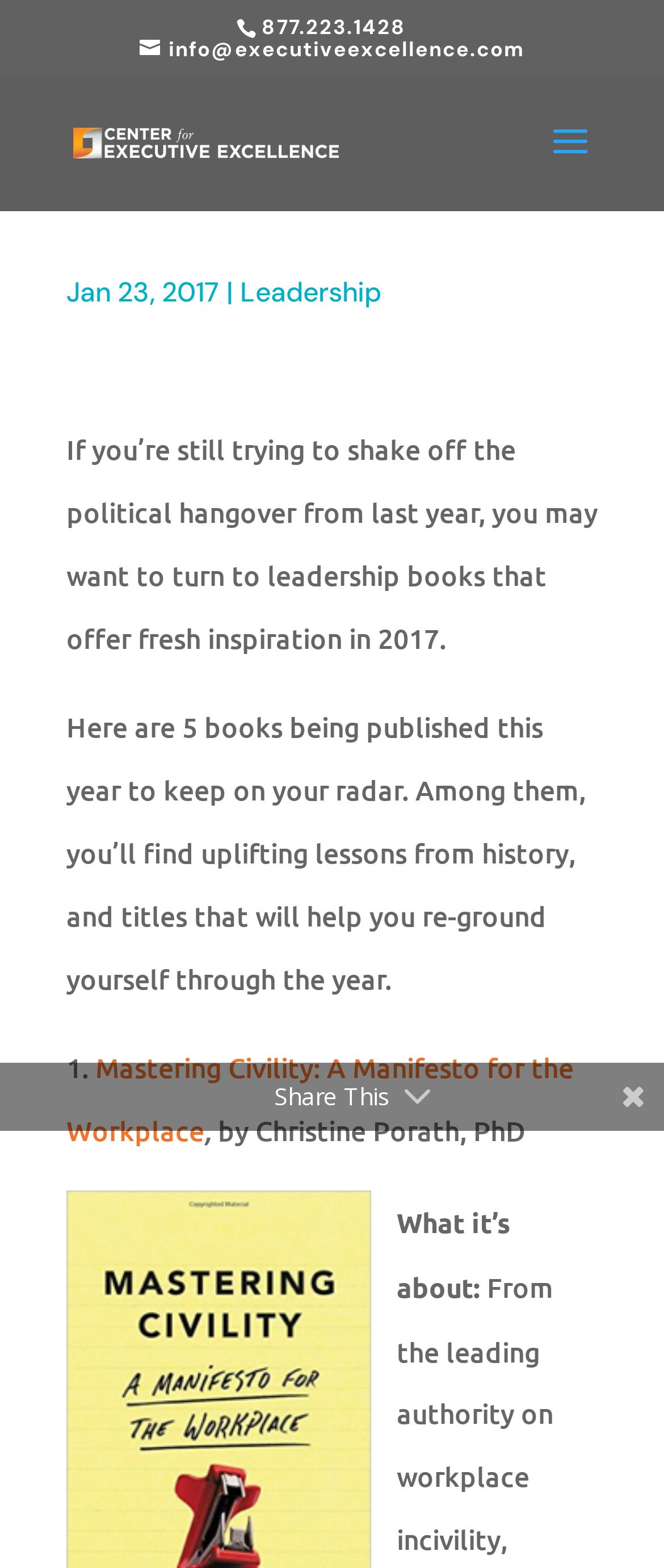Refer to the image and answer the question with as much detail as possible: What is the category of the article?

I determined the category by examining the link element with the text 'Leadership' located near the date 'Jan 23, 2017'.